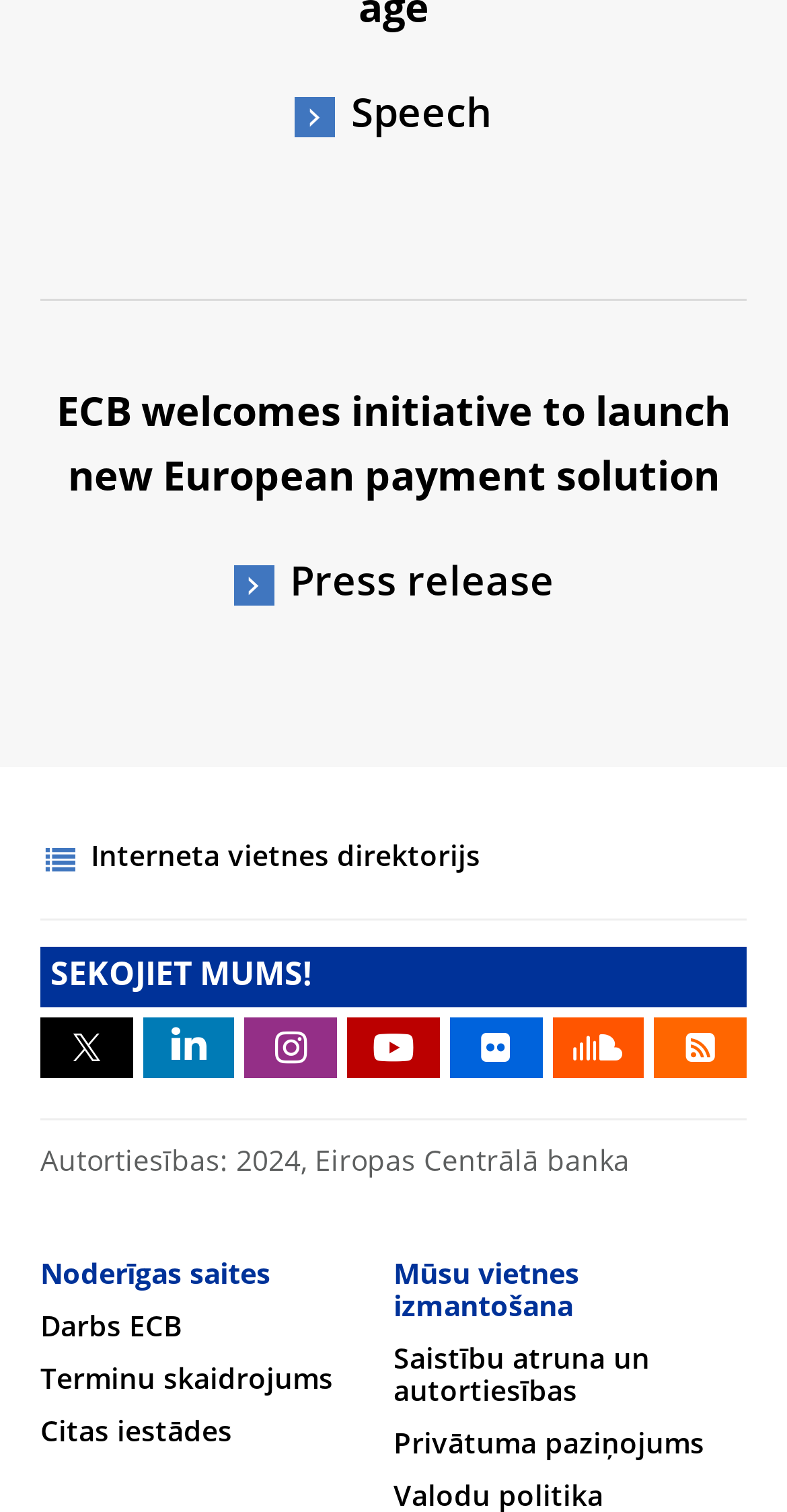Using the description "Kontakti", predict the bounding box of the relevant HTML element.

[0.5, 0.868, 0.651, 0.887]